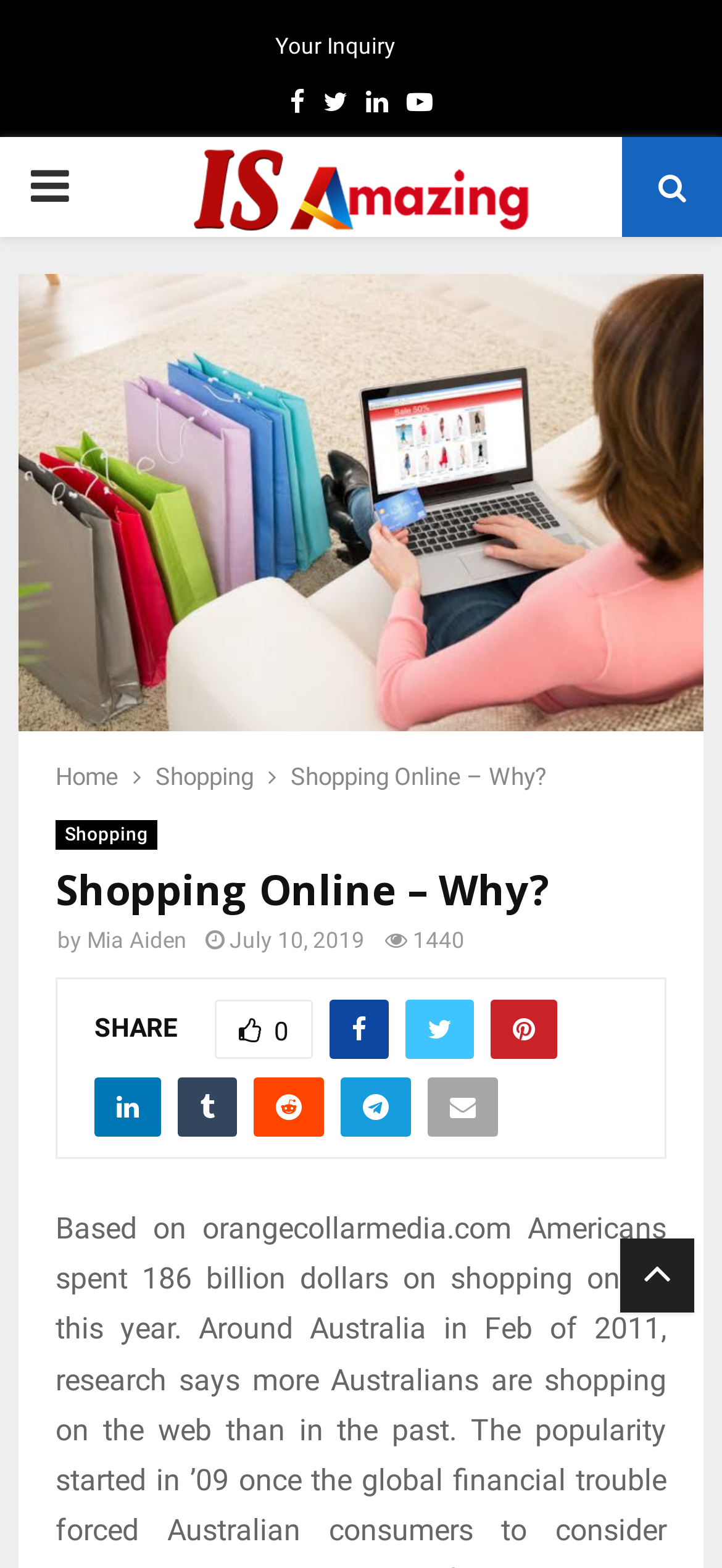Determine the bounding box coordinates of the region I should click to achieve the following instruction: "View Youtube channel". Ensure the bounding box coordinates are four float numbers between 0 and 1, i.e., [left, top, right, bottom].

[0.563, 0.047, 0.599, 0.083]